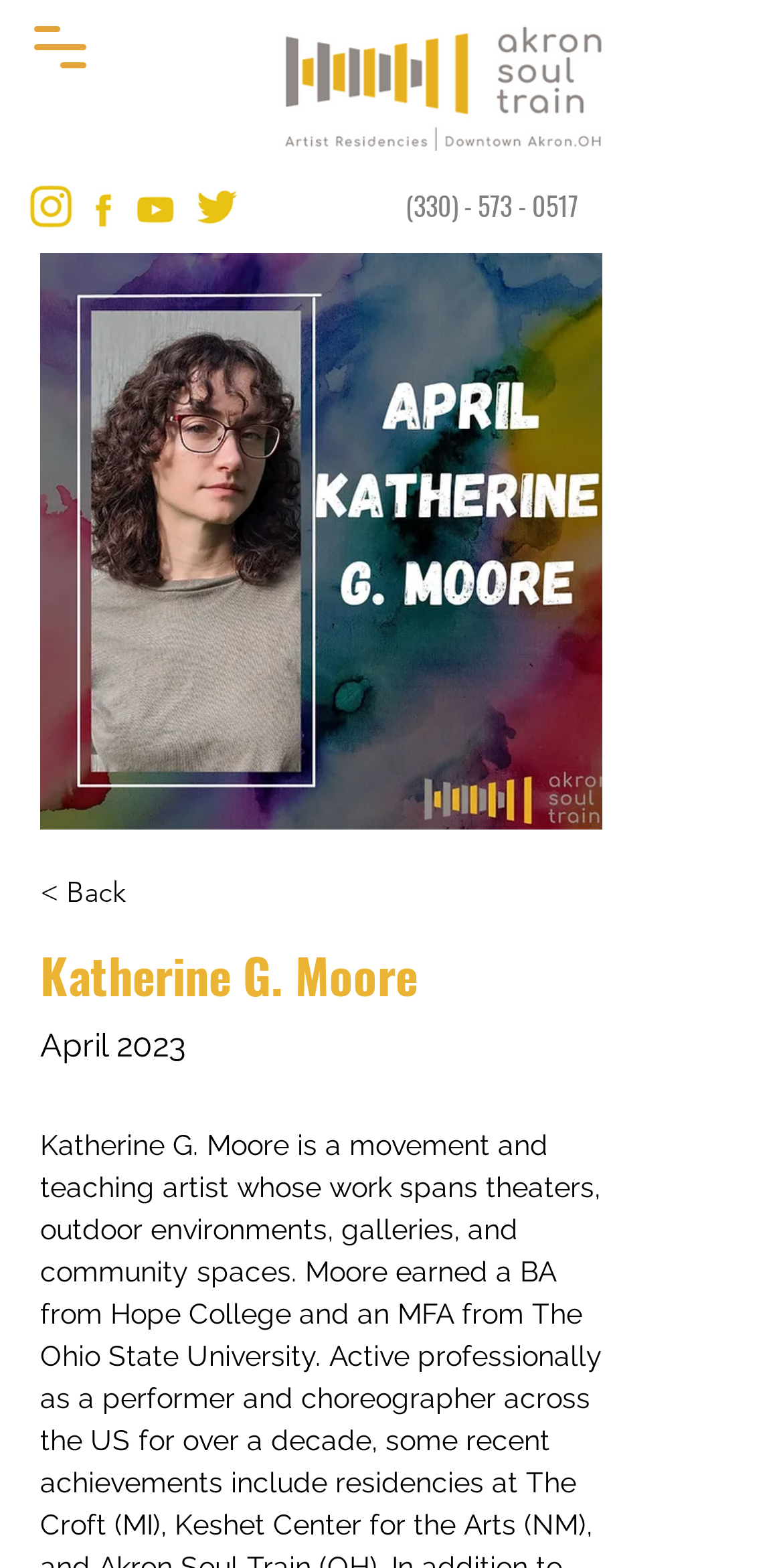Answer the following query concisely with a single word or phrase:
What is the month and year displayed on the webpage?

April 2023